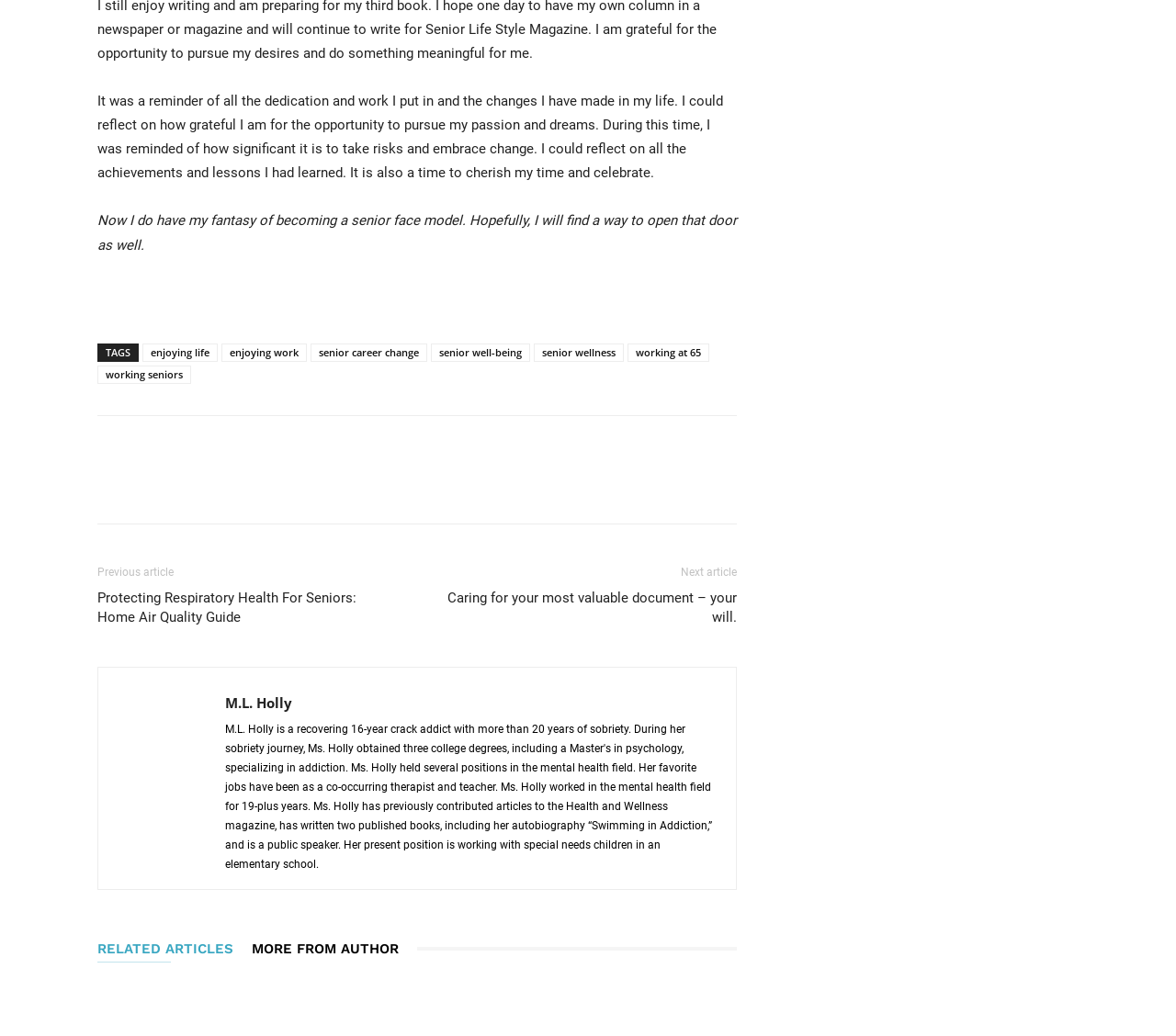Locate the bounding box coordinates of the element that should be clicked to execute the following instruction: "Visit M.L. Holly's page".

[0.191, 0.669, 0.248, 0.687]